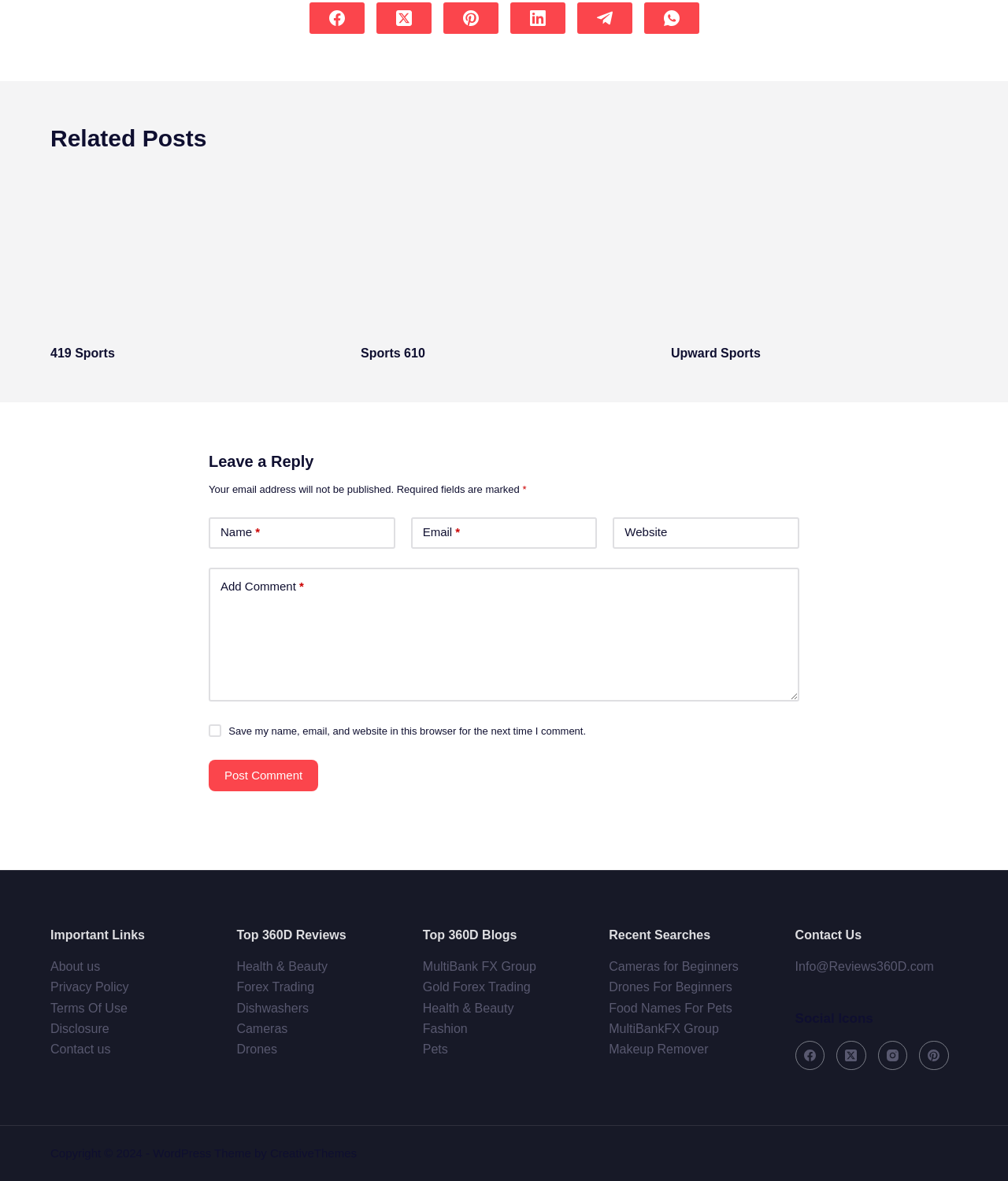What is the purpose of the 'Contact Us' section?
Please provide a detailed and thorough answer to the question.

The 'Contact Us' section provides an email address, Info@Reviews360D.com, and social media links, allowing users to contact the website owner or administrator.